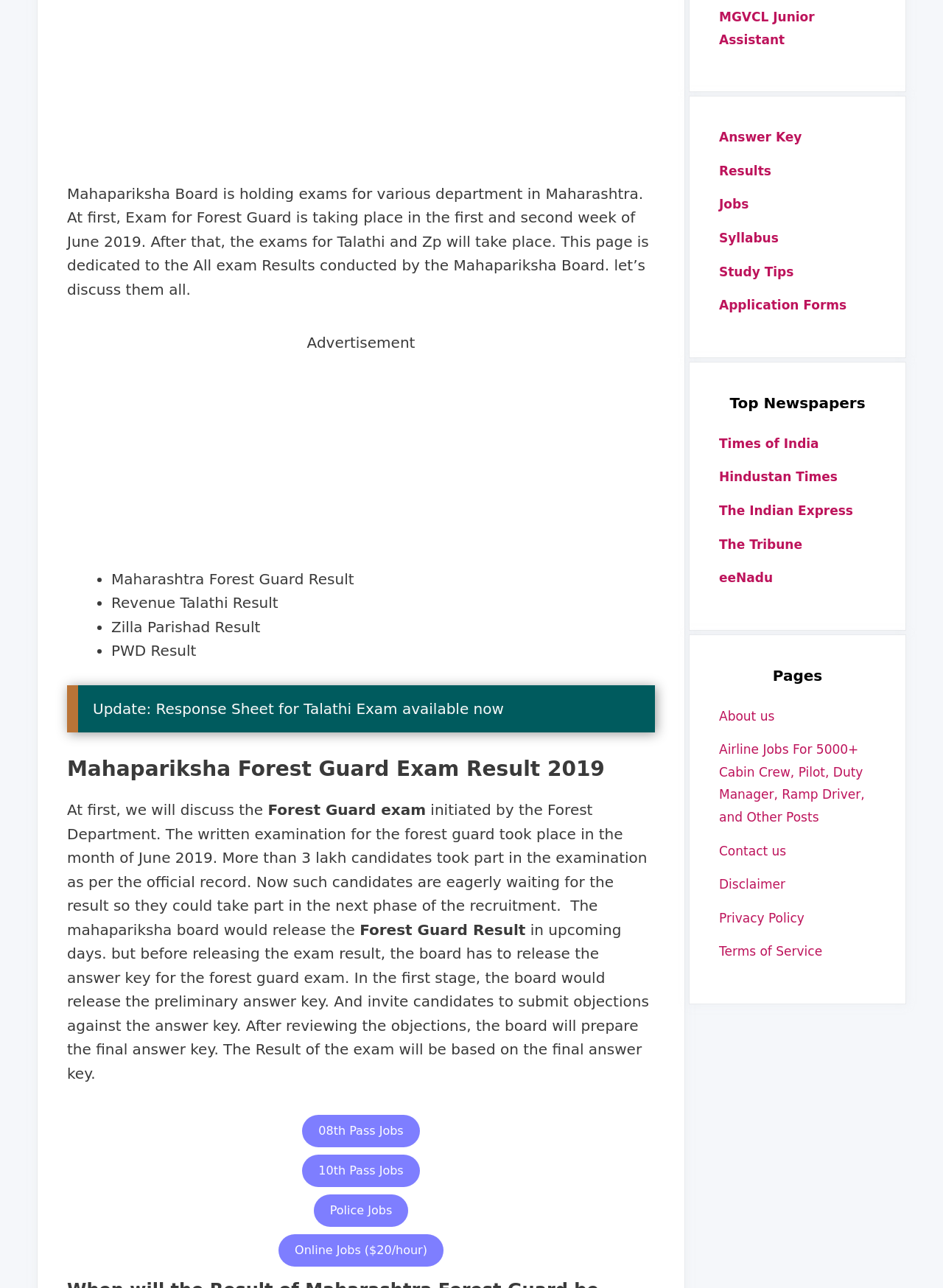Provide the bounding box coordinates, formatted as (top-left x, top-left y, bottom-right x, bottom-right y), with all values being floating point numbers between 0 and 1. Identify the bounding box of the UI element that matches the description: 10th Pass Jobs

[0.321, 0.896, 0.445, 0.922]